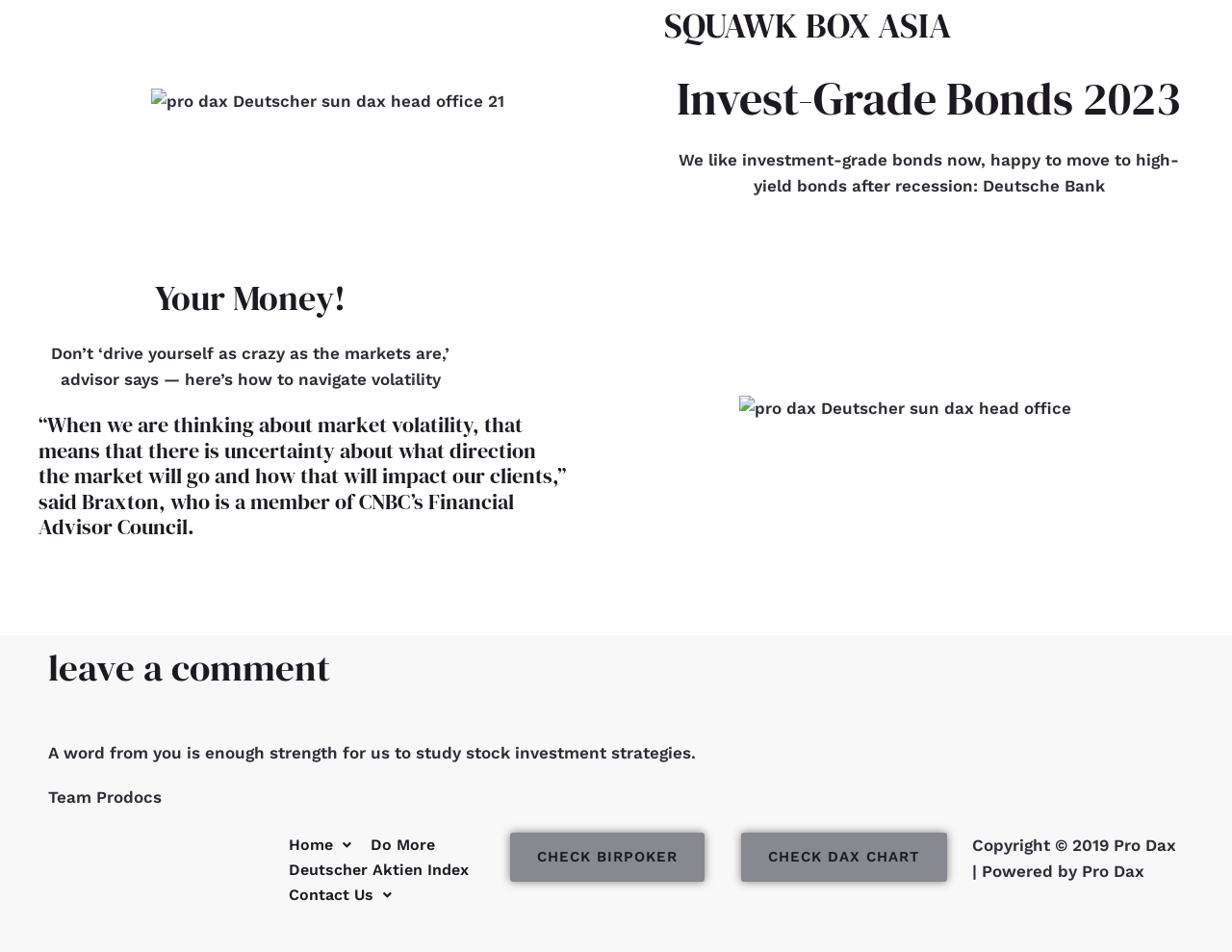Locate the bounding box coordinates for the element described below: "Do More". The coordinates must be four float values between 0 and 1, formatted as [left, top, right, bottom].

[0.293, 0.874, 0.361, 0.901]